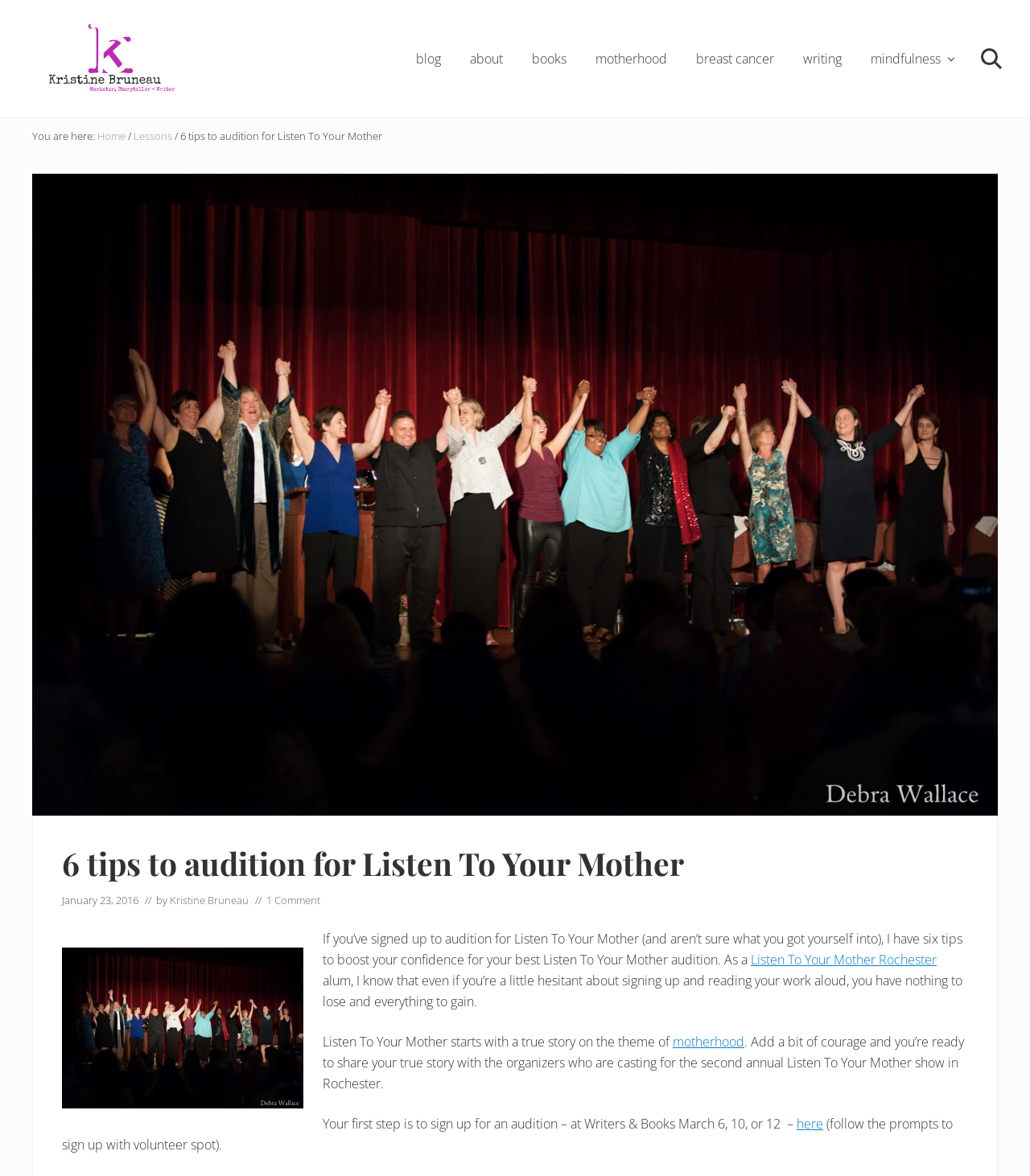Please determine the bounding box coordinates for the UI element described as: "Listen To Your Mother Rochester".

[0.729, 0.808, 0.909, 0.823]